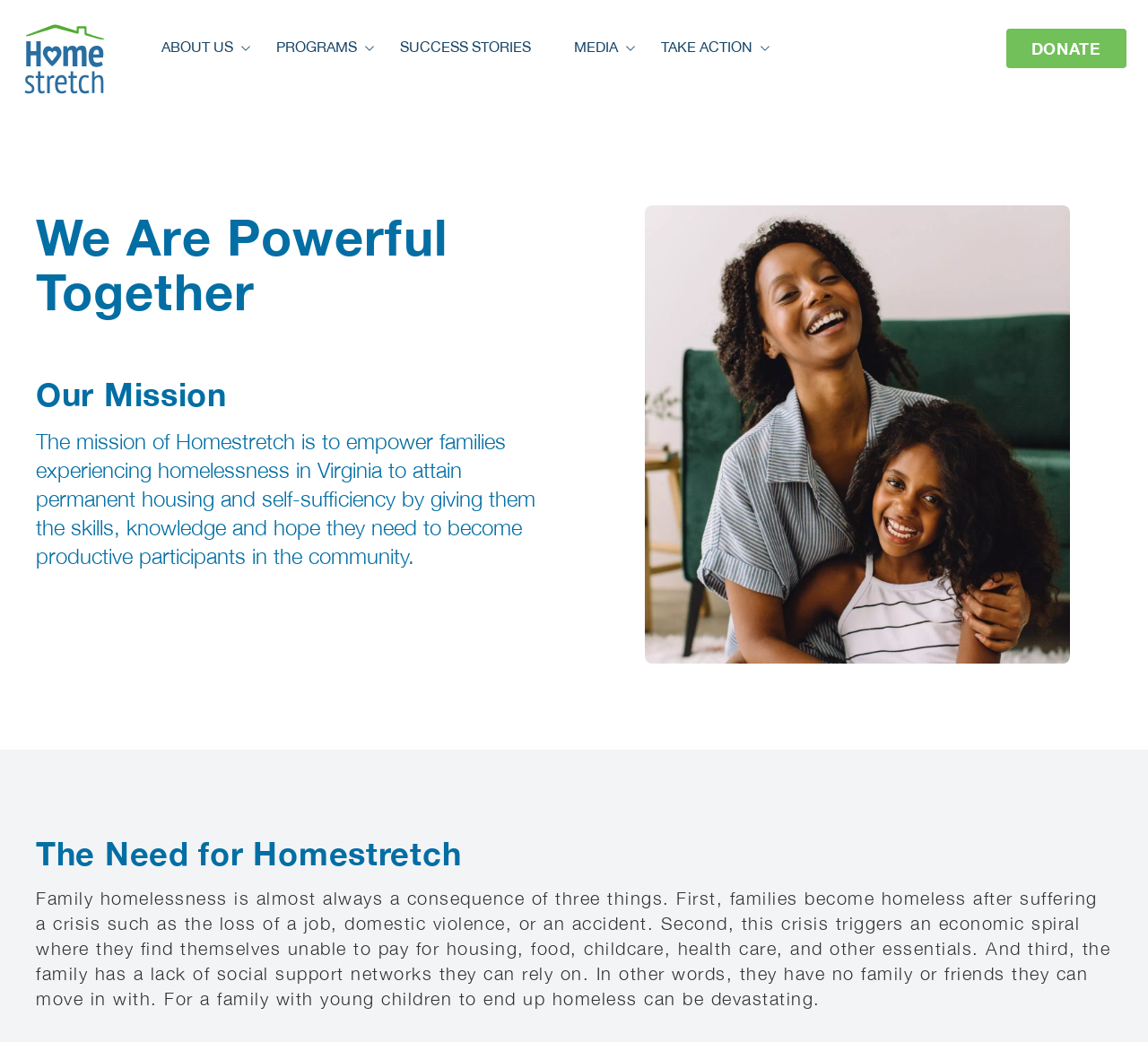What is the consequence of a family with young children becoming homeless?
Refer to the screenshot and answer in one word or phrase.

Devastating